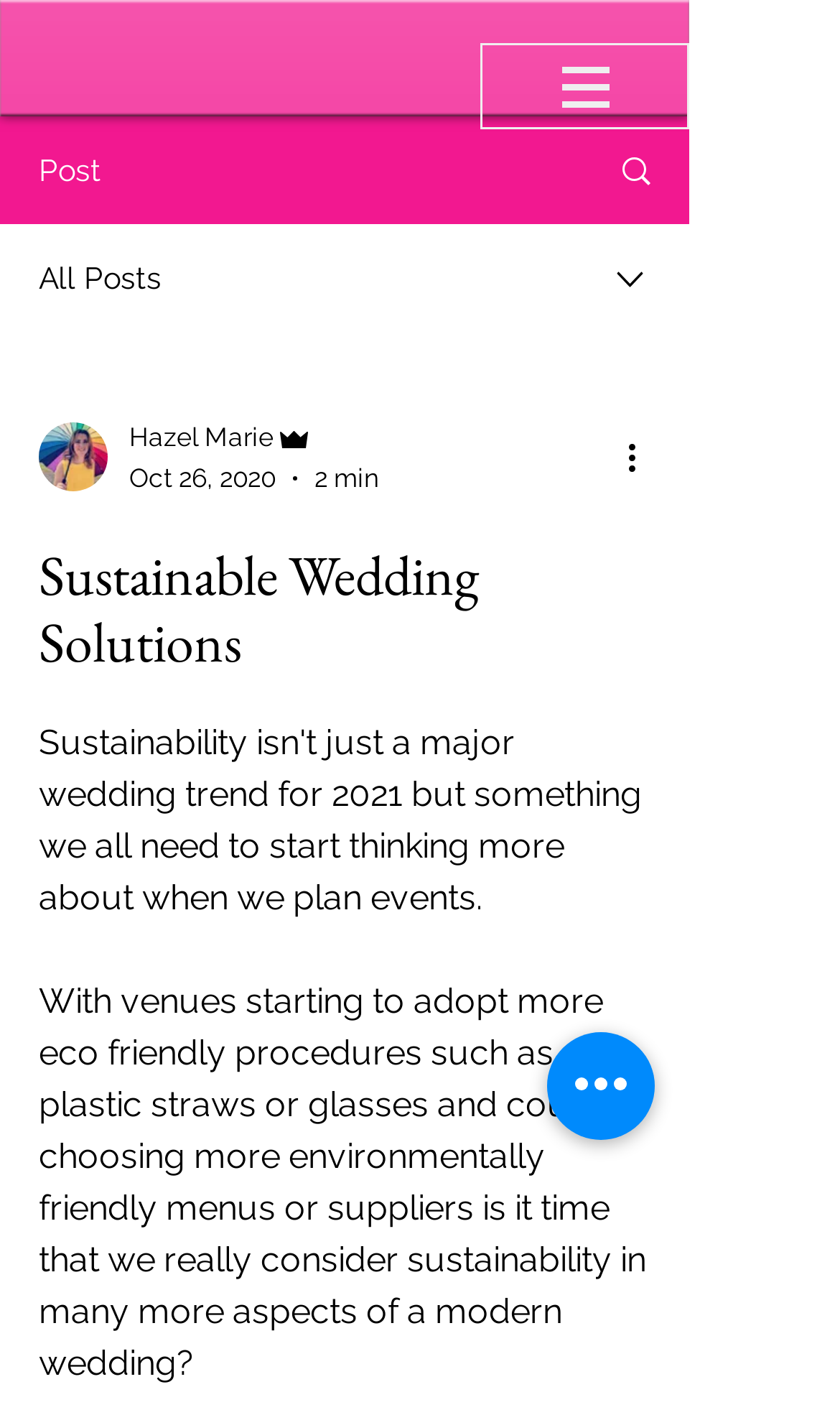Describe every aspect of the webpage in a detailed manner.

The webpage is about sustainable wedding solutions, with a focus on eco-friendly practices in wedding planning. At the top, there is a navigation menu labeled "Site" with a button that has a popup menu. To the right of the navigation menu, there is a post title "Post" and a link with an image. Below the post title, there is a text "All Posts" and another image.

On the left side of the page, there is a combobox with a dropdown menu that contains the writer's picture, name, and role as an admin, along with the date and time of the post. Below the combobox, there is a heading "Sustainable Wedding Solutions" that spans almost the entire width of the page.

The main content of the page is a paragraph of text that discusses the importance of considering sustainability in various aspects of a modern wedding, including venues, menus, and suppliers. The text is positioned below the heading and occupies most of the page.

At the bottom of the page, there is a button labeled "Quick actions" and another button labeled "More actions" with an image. There are also several images scattered throughout the page, including a writer's picture, icons, and other graphics. Overall, the page has a clean and organized layout with a focus on presenting information about sustainable wedding solutions.